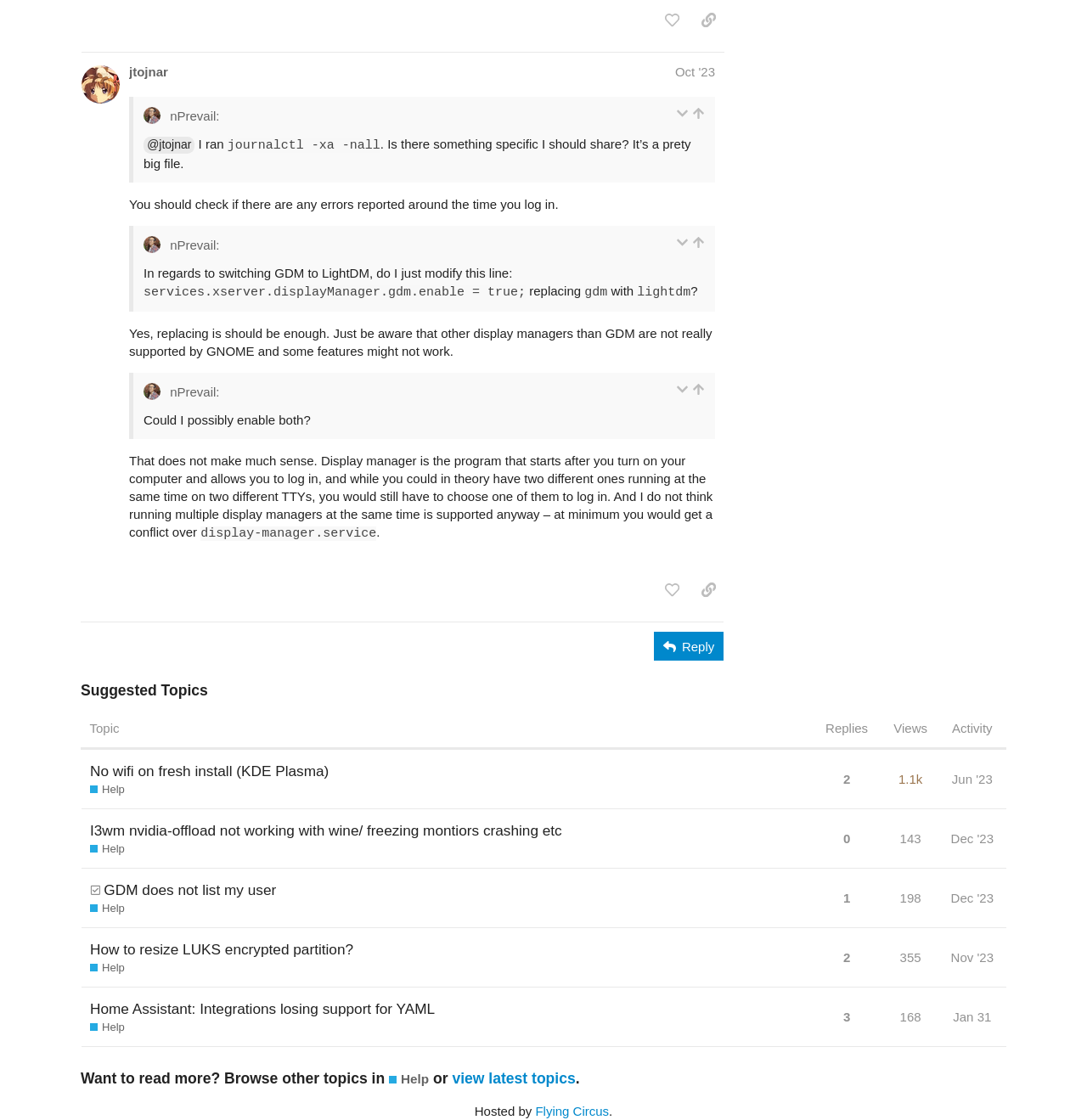How many replies does the topic 'No wifi on fresh install (KDE Plasma)' have?
Give a one-word or short-phrase answer derived from the screenshot.

2